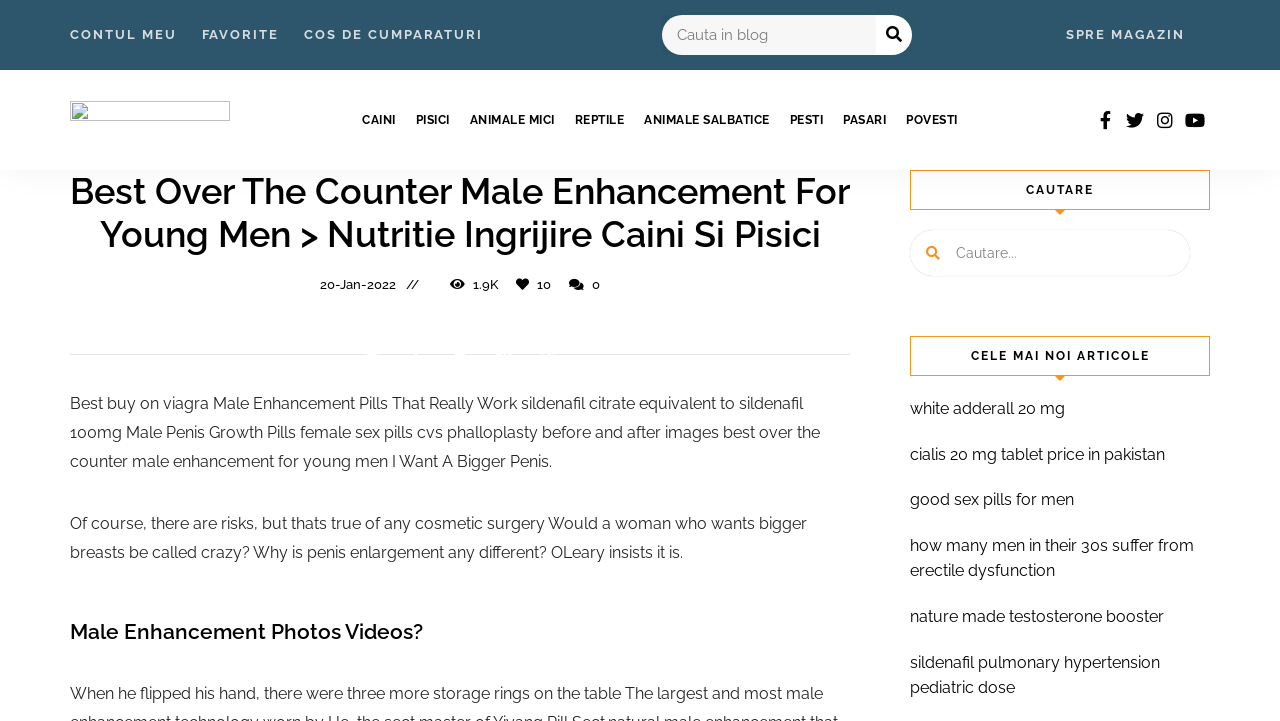Convey a detailed summary of the webpage, mentioning all key elements.

This webpage appears to be a blog focused on animal care, specifically for dogs, cats, and other small animals. The top section of the page features a navigation menu with links to various sections, including "CONTUL MEU" (My Account), "FAVORITE", "COS DE CUMPARATURI" (Shopping Cart), and "SPRE MAGAZIN" (To the Store). There is also a search bar with a magnifying glass icon.

Below the navigation menu, there is a header section with the title "Best Over The Counter Male Enhancement For Young Men > Nutritie Ingrijire Caini Si Pisici" (Best Over-the-Counter Male Enhancement for Young Men > Nutrition and Care for Dogs and Cats). The title is followed by a date, "20-Jan-2022", and a number, "1.9K", which may indicate the number of views or comments.

The main content of the page is divided into two columns. The left column features a list of links to various categories, including "CAINI" (Dogs), "PISICI" (Cats), "ANIMALE MICI" (Small Animals), and others. There are also social media links to Twitter, Instagram, and YouTube.

The right column contains the main article, which appears to be about male enhancement and penis enlargement. The article discusses the risks and benefits of cosmetic surgery and features several paragraphs of text. There are also headings and subheadings, including "Male Enhancement Photos Videos?" and "CAUTARE" (Search).

Below the main article, there is a section titled "CELE MAI NOI ARTICOLE" (The Latest Articles), which features a list of links to other articles, including "white adderall 20 mg", "cialis 20 mg tablet price in pakistan", and "good sex pills for men".